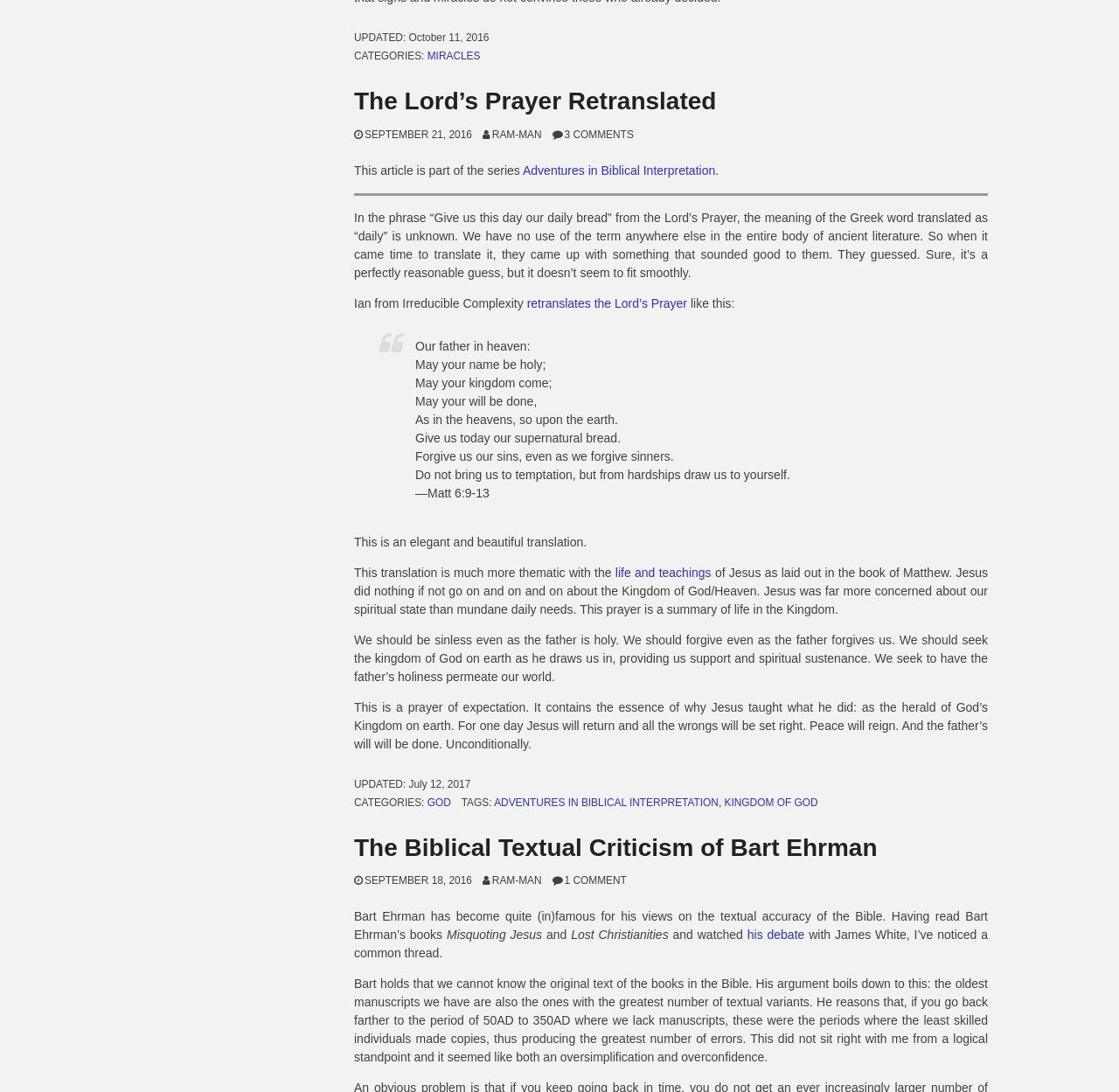Who is the author of the second article?
Answer the question with a detailed explanation, including all necessary information.

I looked at the entire webpage and did not find any information about the author of the second article.